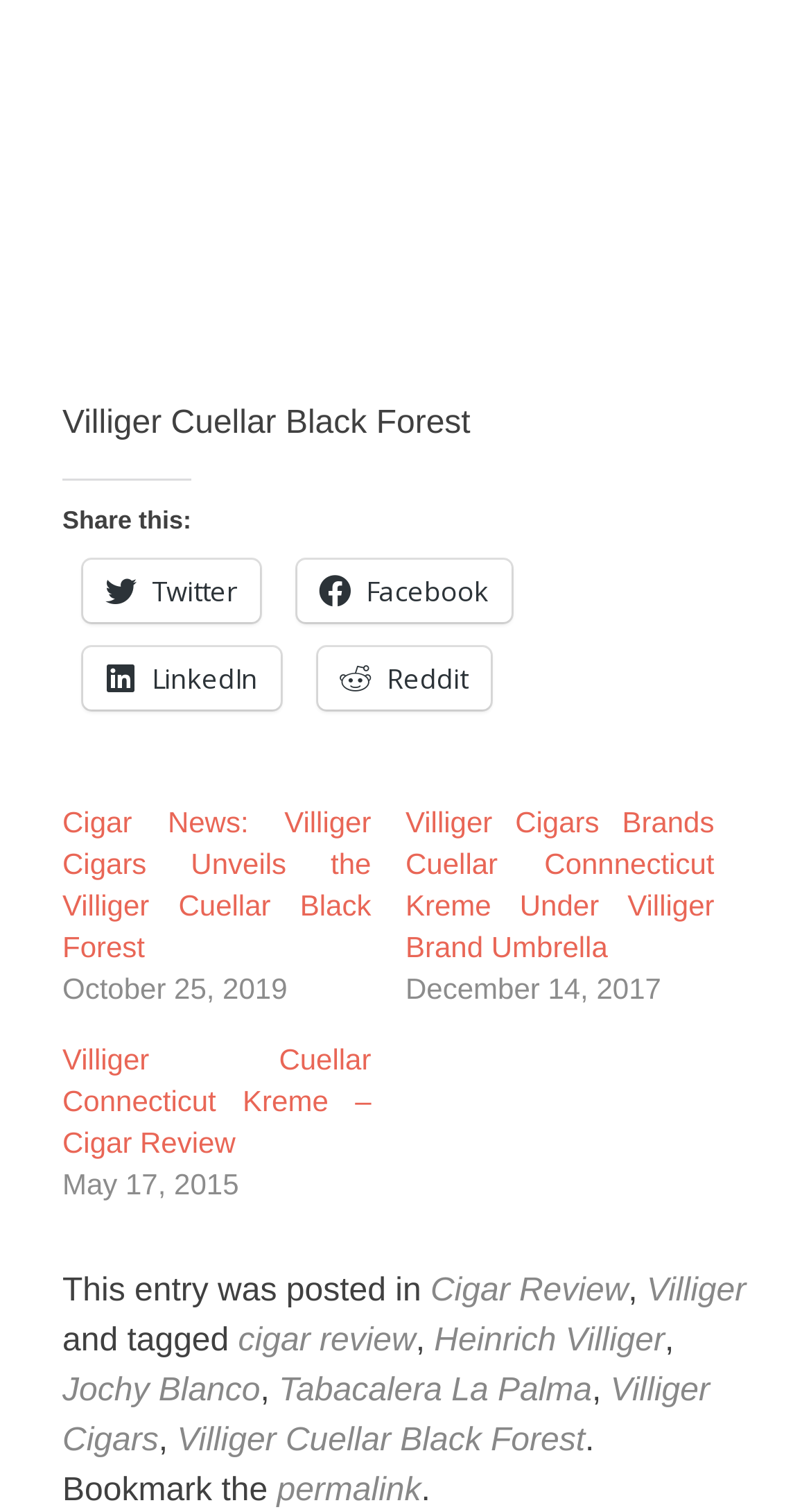What is the category of the post?
Examine the webpage screenshot and provide an in-depth answer to the question.

The answer can be found in the static text 'This entry was posted in' which is followed by the link 'Cigar Review'.